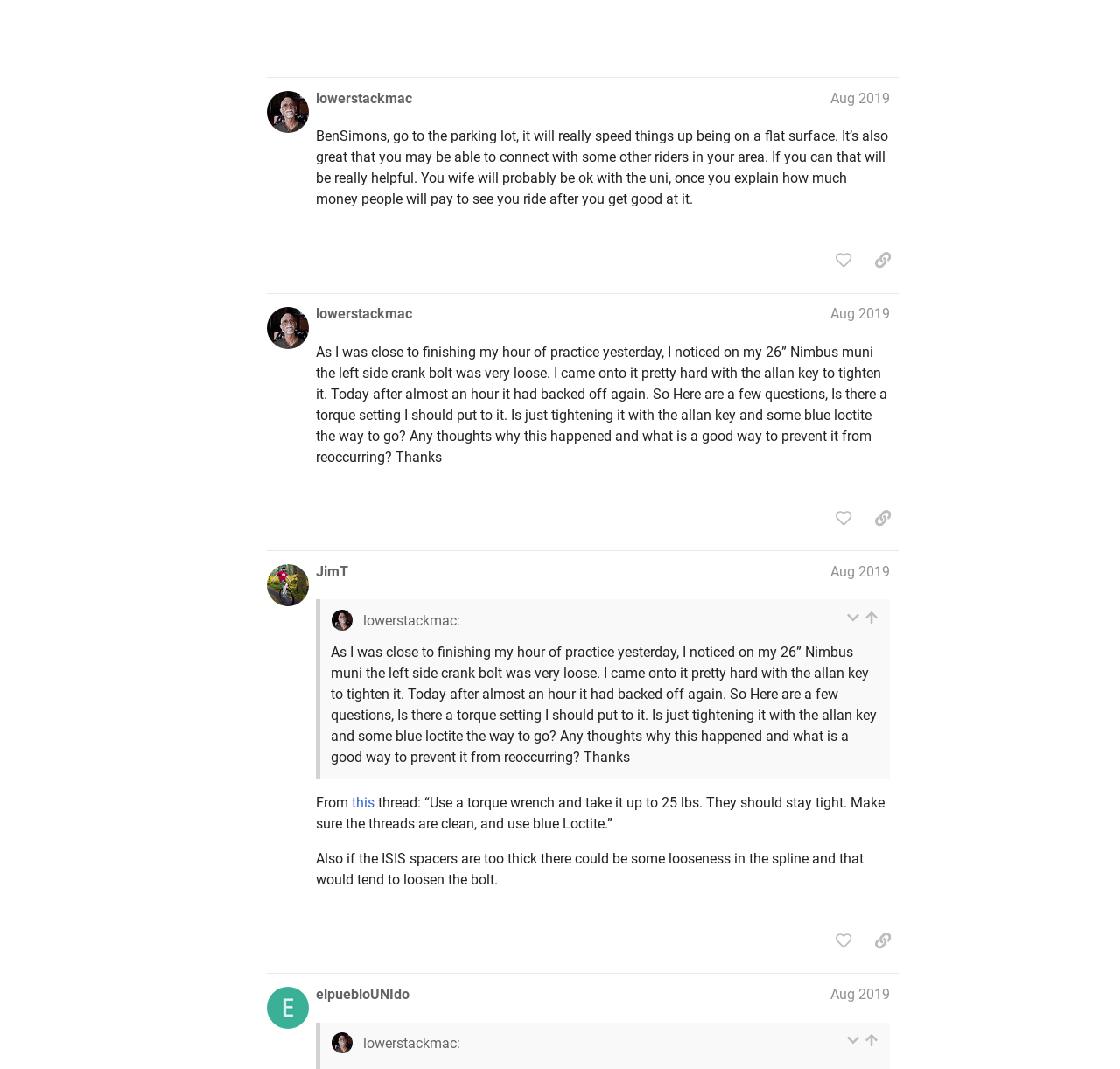What is the purpose of the 'Log In' button?
Please provide a full and detailed response to the question.

The 'Log In' button is located at the top-right corner of the webpage, and it is likely used to allow users to log in to the website, possibly to access additional features or to participate in the discussion.